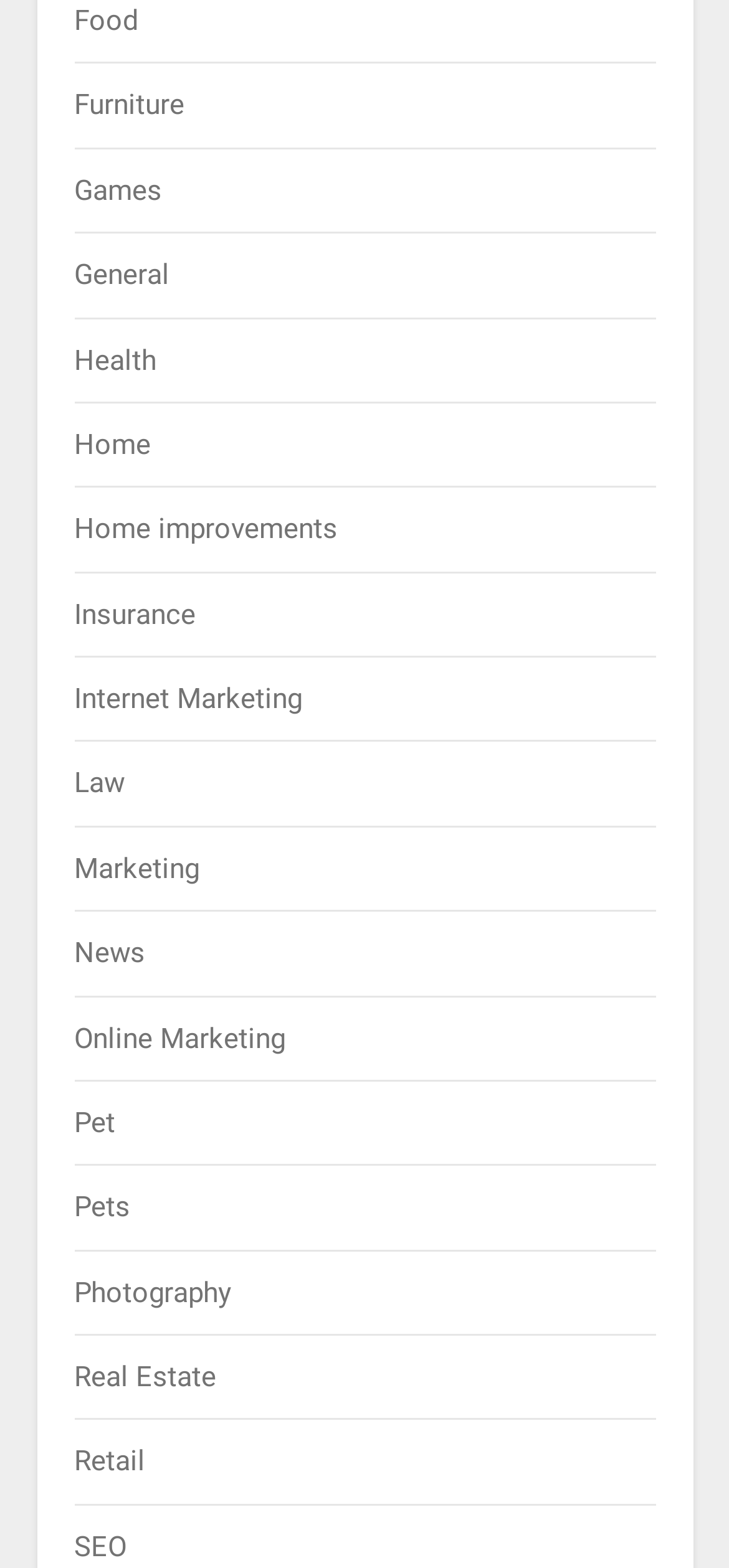What is the category below 'Home'?
Based on the image, provide a one-word or brief-phrase response.

Home improvements